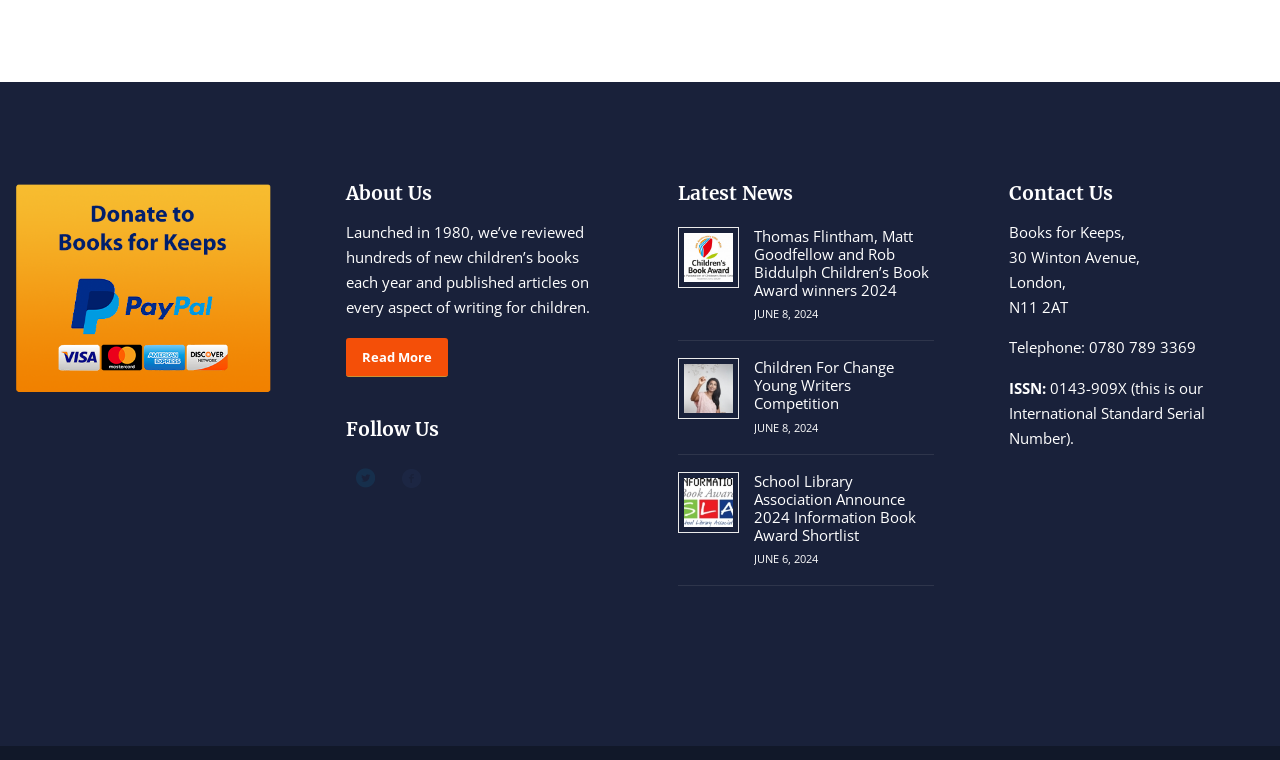Pinpoint the bounding box coordinates of the clickable element needed to complete the instruction: "Read more about us". The coordinates should be provided as four float numbers between 0 and 1: [left, top, right, bottom].

[0.271, 0.445, 0.35, 0.496]